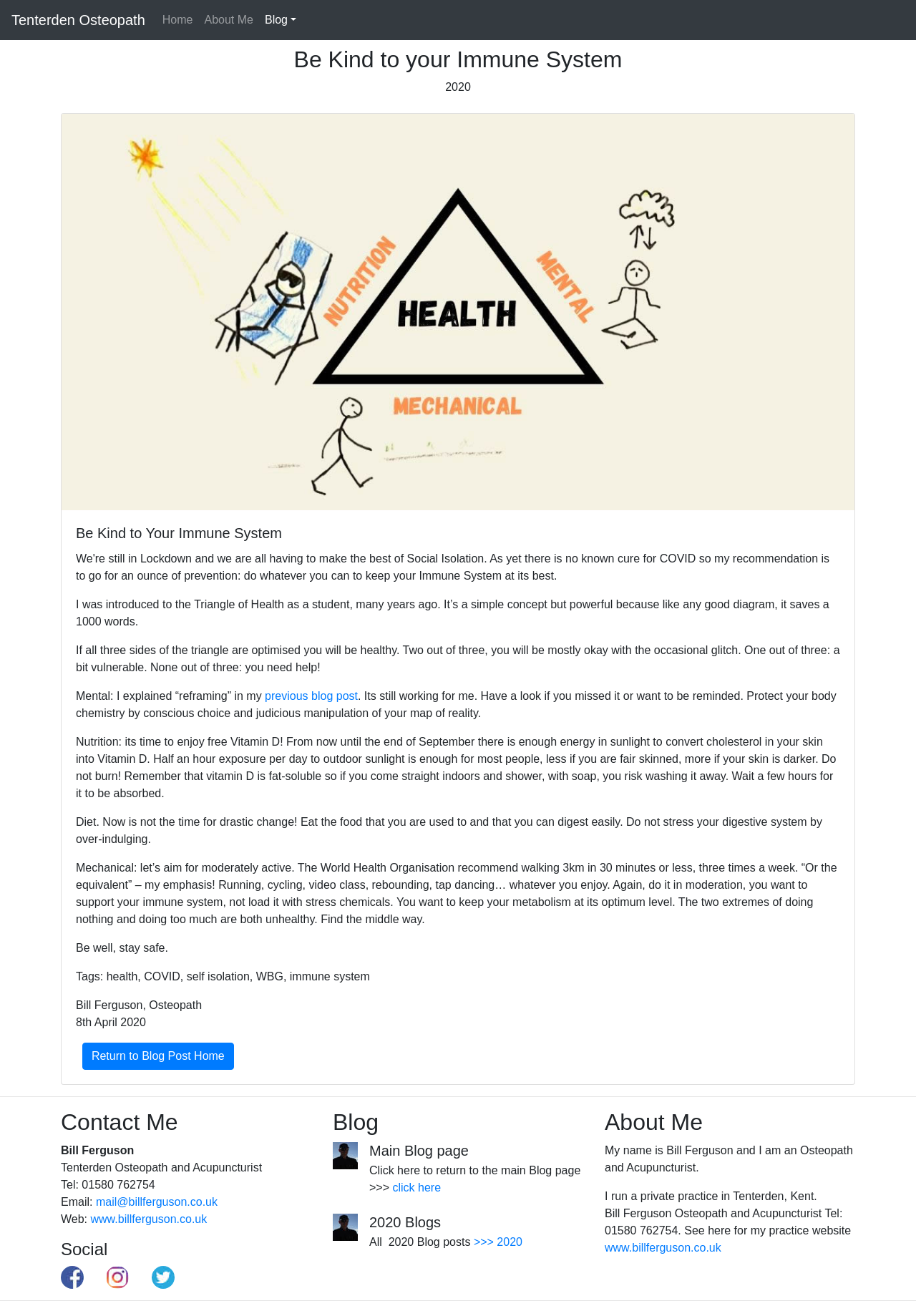Point out the bounding box coordinates of the section to click in order to follow this instruction: "Read the blog post about being kind to your immune system".

[0.083, 0.455, 0.905, 0.477]